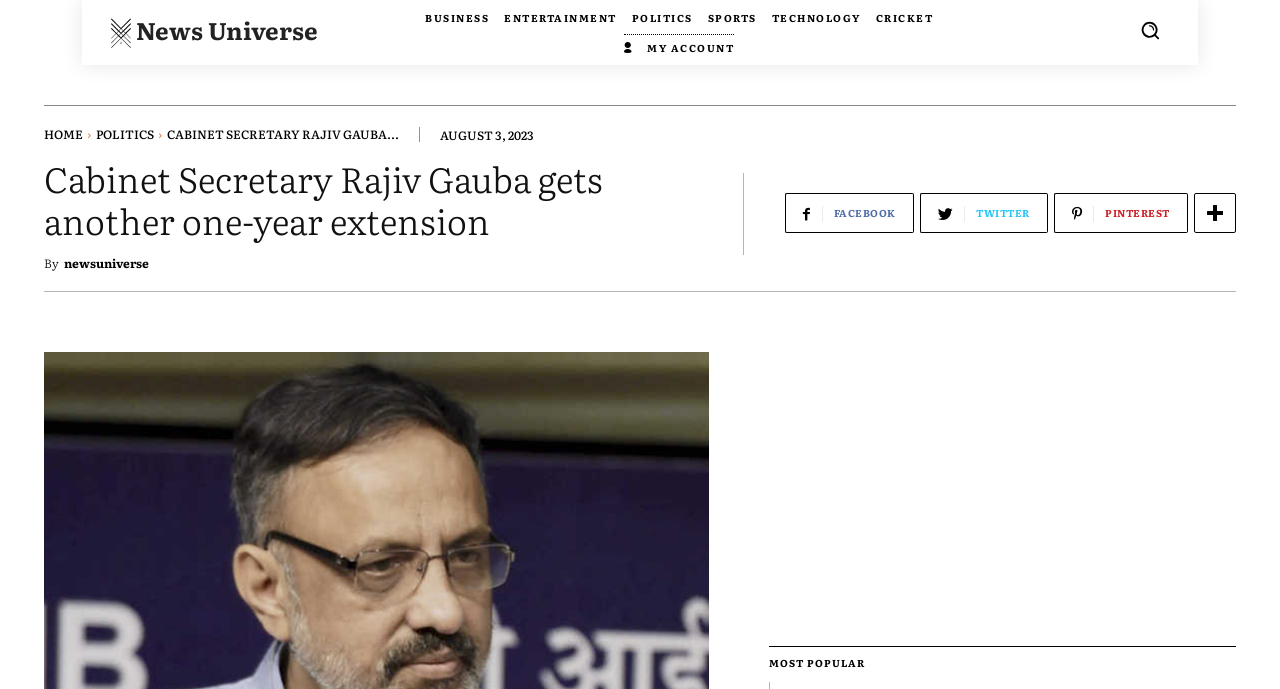Locate the bounding box coordinates of the area where you should click to accomplish the instruction: "Click the 'APPLY' button".

None